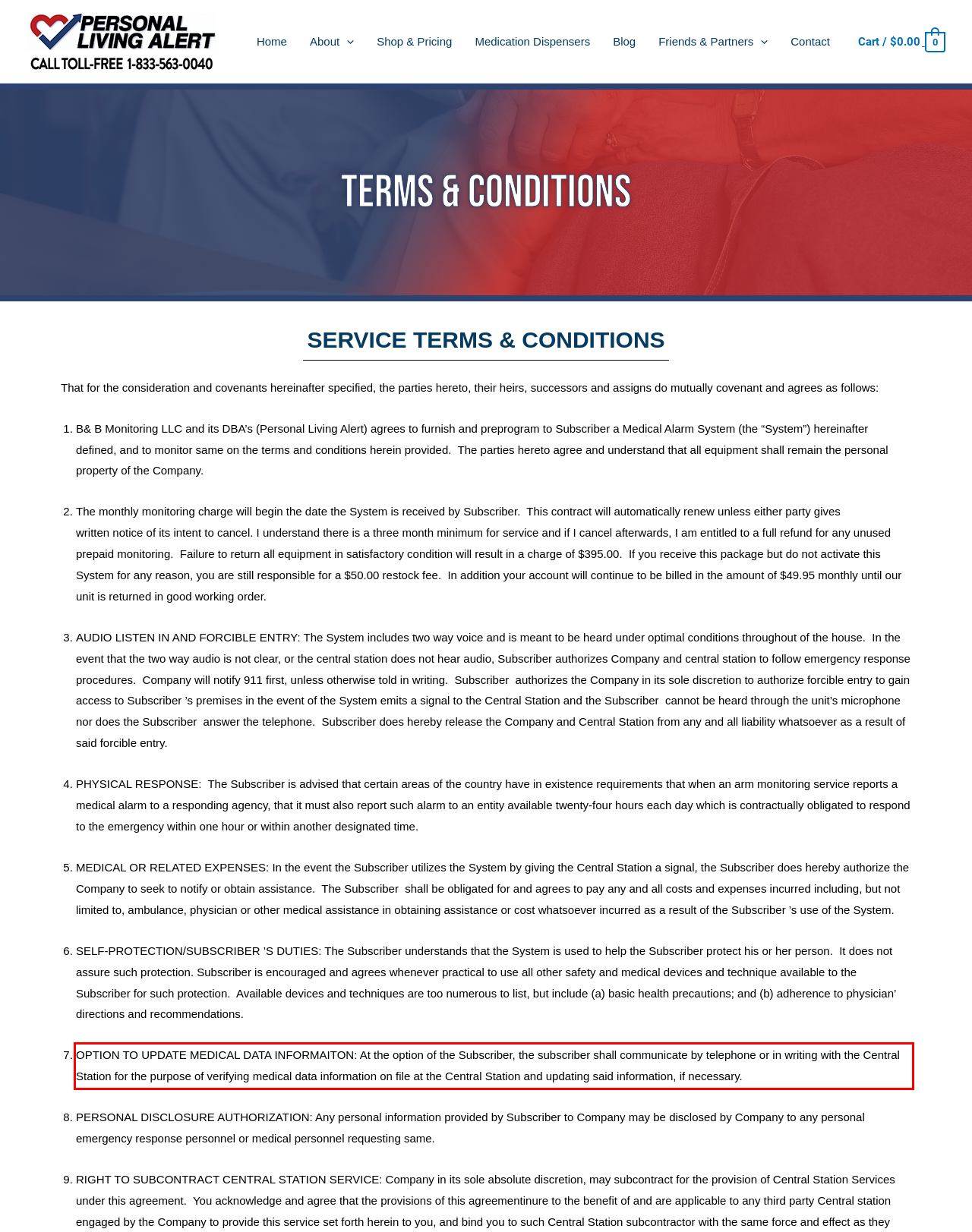Identify and extract the text within the red rectangle in the screenshot of the webpage.

OPTION TO UPDATE MEDICAL DATA INFORMAITON: At the option of the Subscriber, the subscriber shall communicate by telephone or in writing with the Central Station for the purpose of verifying medical data information on file at the Central Station and updating said information, if necessary.